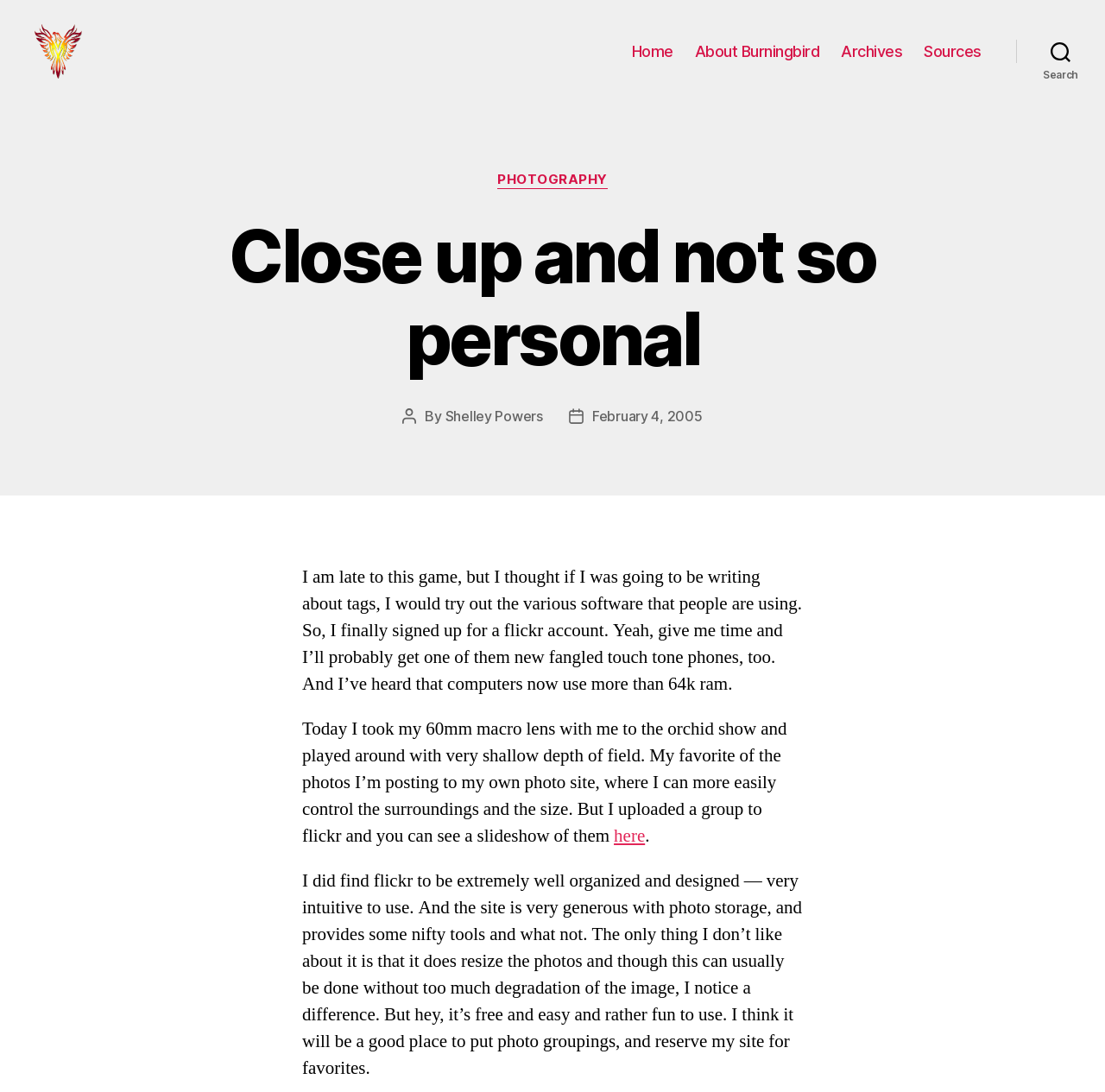Find the bounding box of the web element that fits this description: "Search".

[0.92, 0.04, 1.0, 0.075]